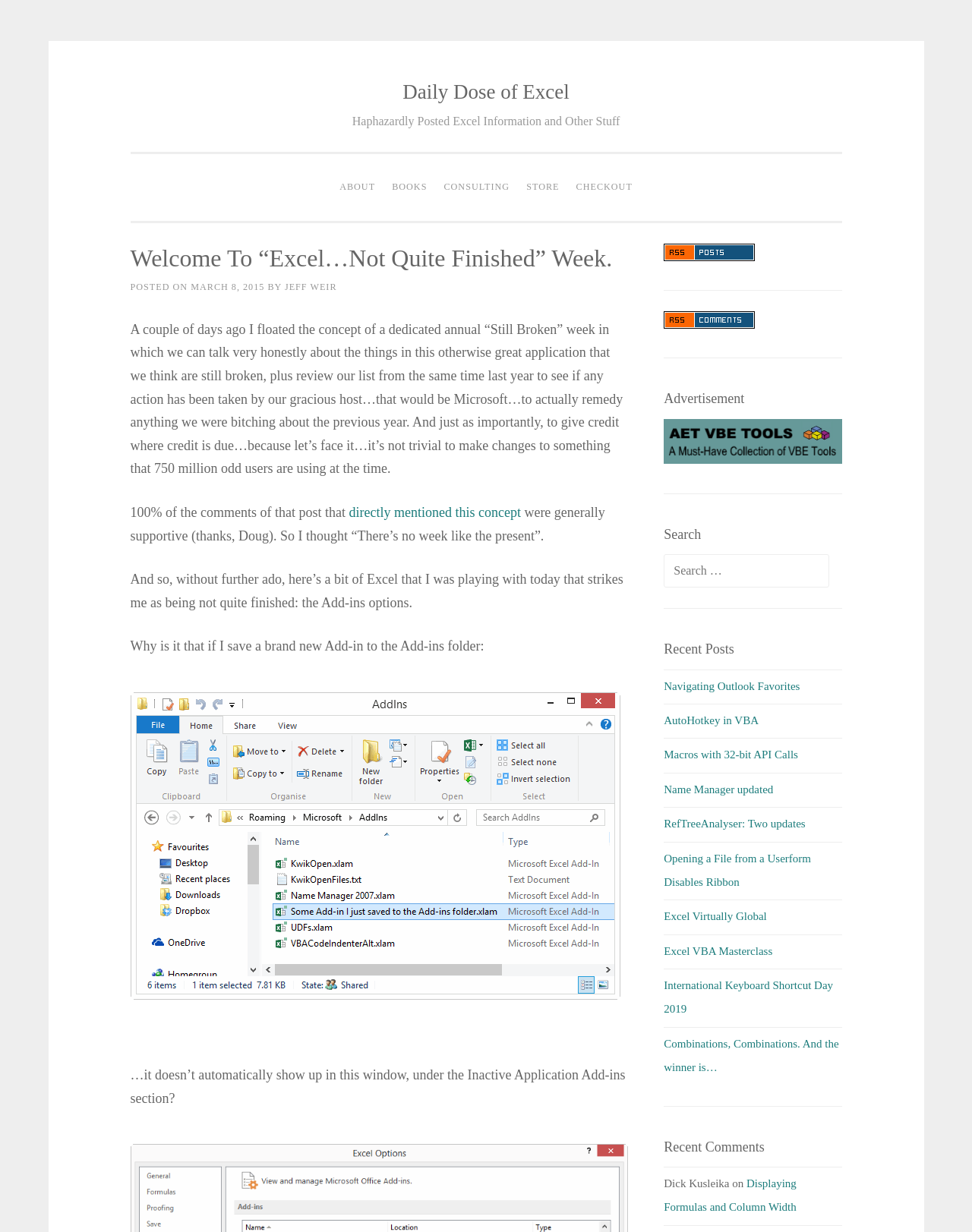Pinpoint the bounding box coordinates of the element you need to click to execute the following instruction: "Read the 'Welcome To “Excel…Not Quite Finished” Week.' post". The bounding box should be represented by four float numbers between 0 and 1, in the format [left, top, right, bottom].

[0.134, 0.197, 0.646, 0.221]